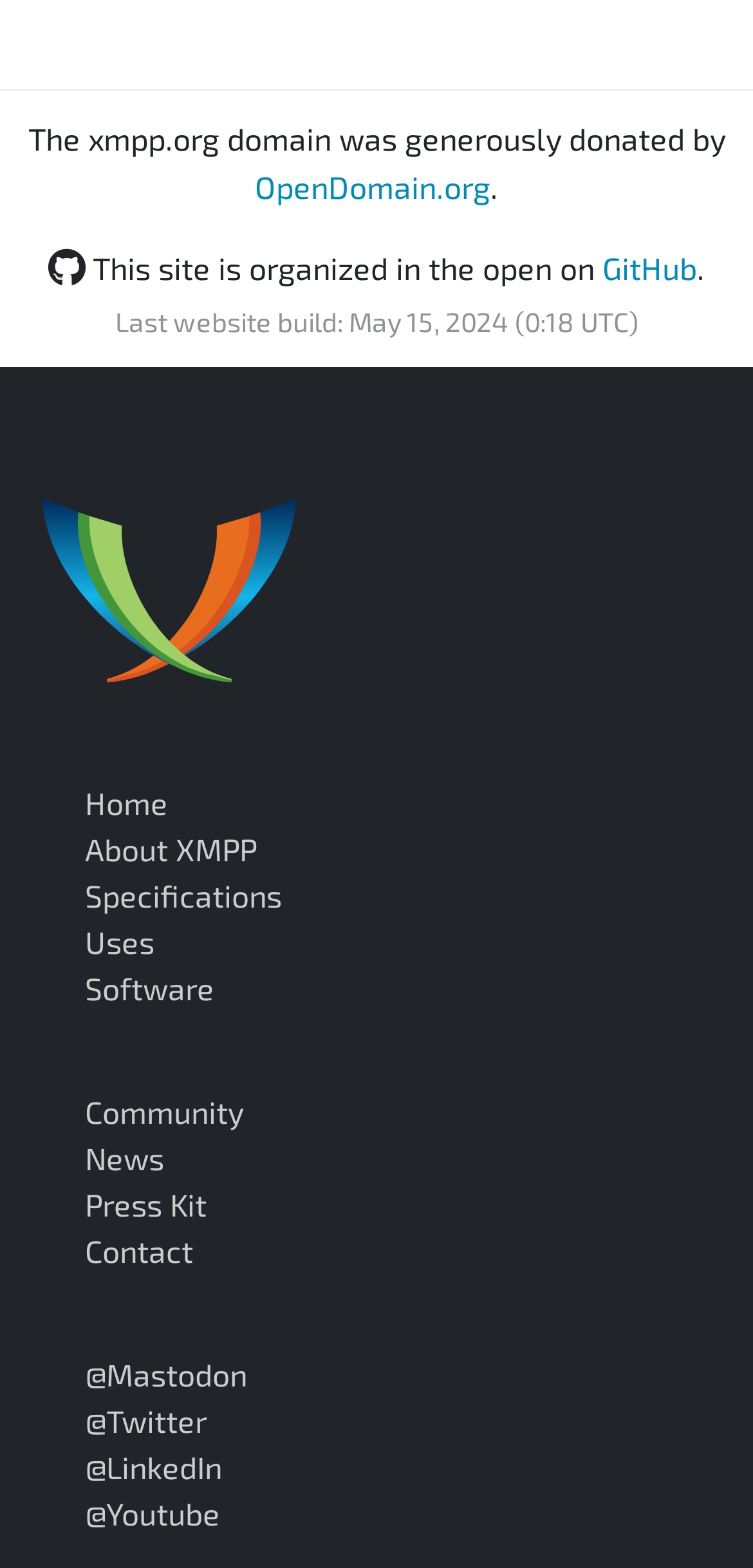Based on the element description: "@LinkedIn", identify the UI element and provide its bounding box coordinates. Use four float numbers between 0 and 1, [left, top, right, bottom].

[0.113, 0.924, 0.295, 0.947]